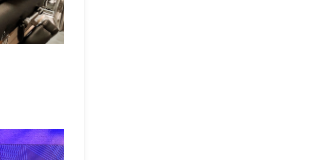Provide a short, one-word or phrase answer to the question below:
What is the benefit of cryotherapy for fitness enthusiasts?

Enhanced muscle recovery